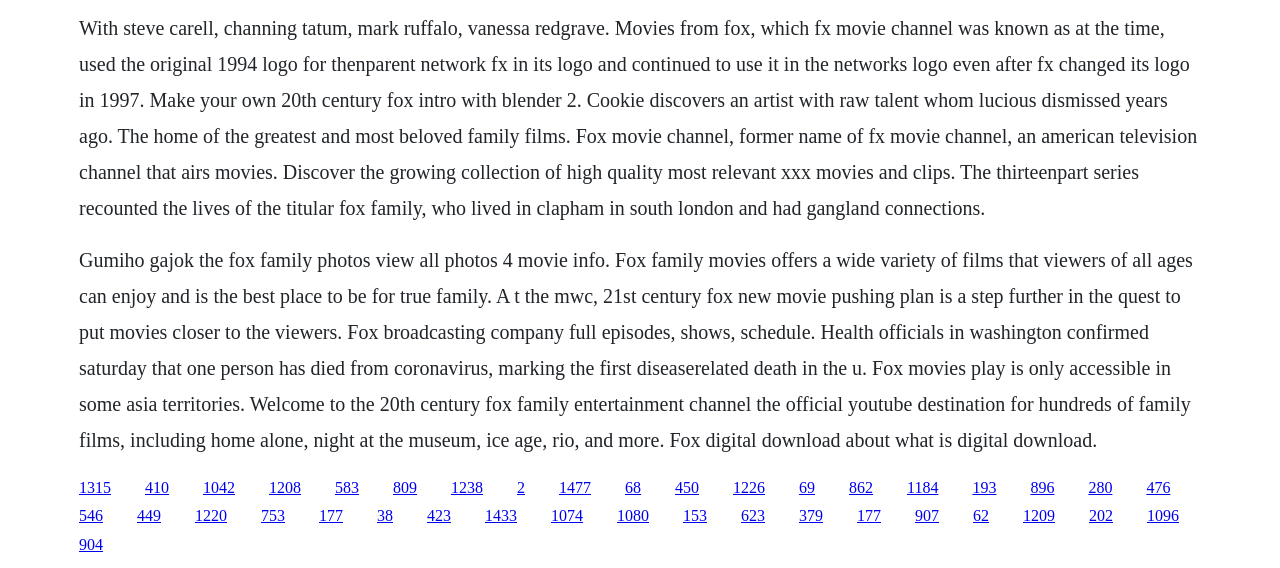Can you pinpoint the bounding box coordinates for the clickable element required for this instruction: "Click the link to 20th century fox family entertainment channel"? The coordinates should be four float numbers between 0 and 1, i.e., [left, top, right, bottom].

[0.062, 0.843, 0.087, 0.873]